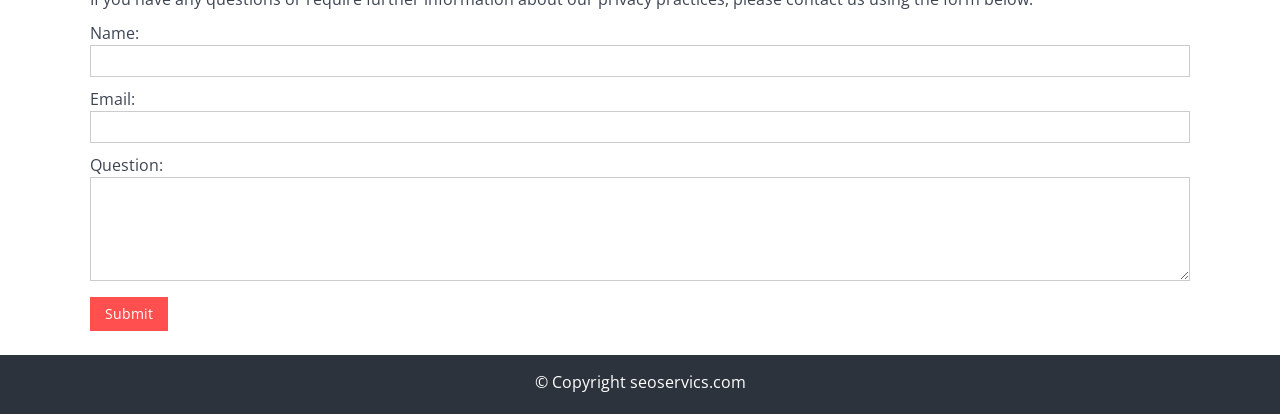What is the purpose of the first textbox?
Use the information from the screenshot to give a comprehensive response to the question.

The first textbox is labeled 'Name:' and is required, indicating that it is used to input the user's name, likely for identification or contact purposes.